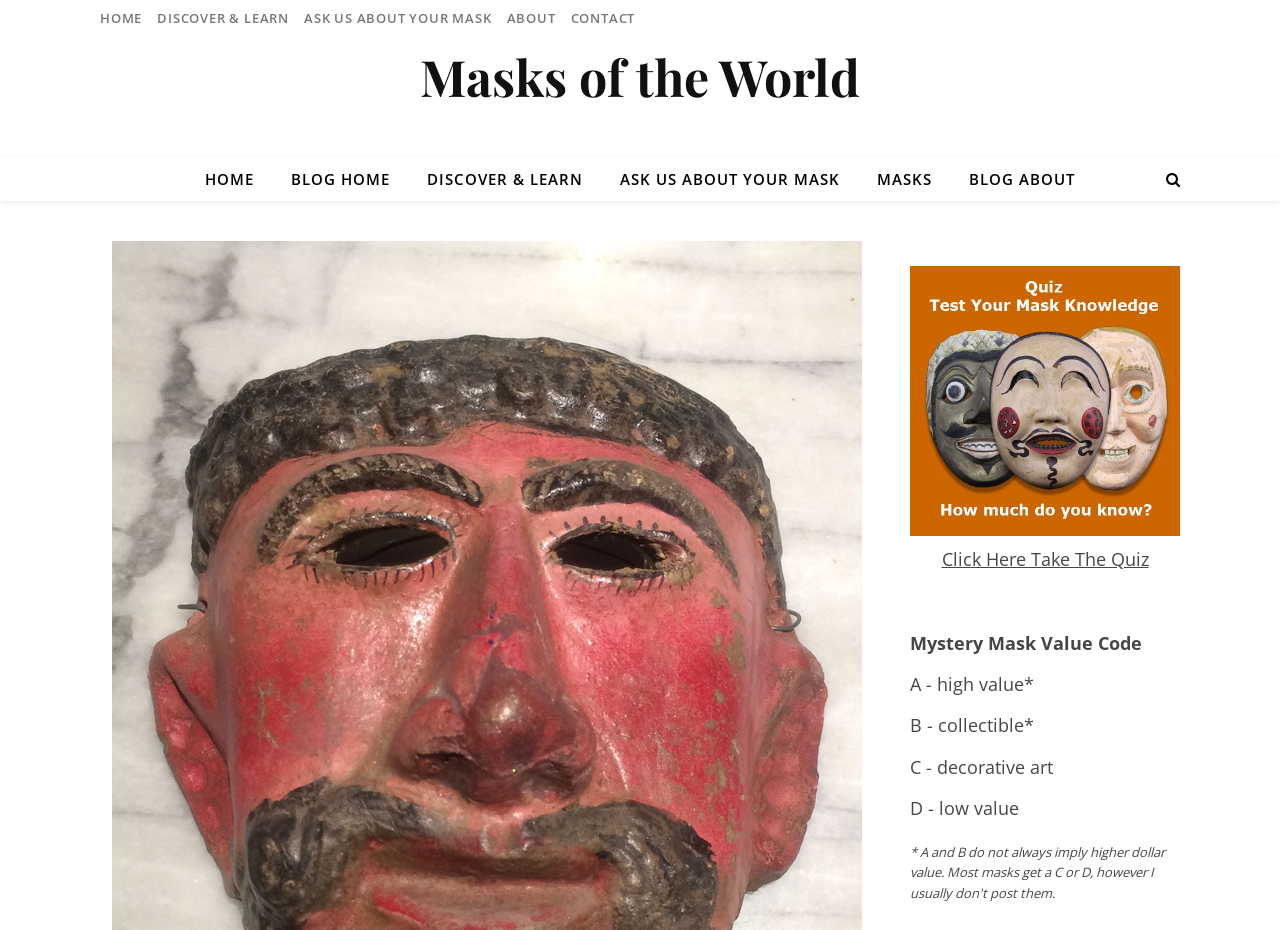Generate an in-depth caption that captures all aspects of the webpage.

This webpage is about Mexican masks, specifically a clay mask, and is part of a larger collection called "Masks of the World". The top section of the page features a navigation menu with five links: "HOME", "DISCOVER & LEARN", "ASK US ABOUT YOUR MASK", "ABOUT", and "CONTACT", which are evenly spaced across the top of the page.

Below the navigation menu, there is a table layout with a prominent link "Masks of the World" in the center. Underneath this link, there is another set of navigation links, including "HOME", "BLOG HOME", "DISCOVER & LEARN", "ASK US ABOUT YOUR MASK", "MASKS", and "BLOG ABOUT", which are arranged horizontally.

The main content of the page is focused on a quiz related to masks. There is a large image with a link "Quiz - Test Your Mask Knowledge" that takes up most of the page. Below the image, there is a link "Click Here Take The Quiz" and a series of static text elements that appear to be options for the quiz, labeled "Mystery Mask Value Code" with four possible answers: "A - high value", "B - collectible", "C - decorative art", and "D - low value". These options are arranged vertically and are positioned below the quiz image.